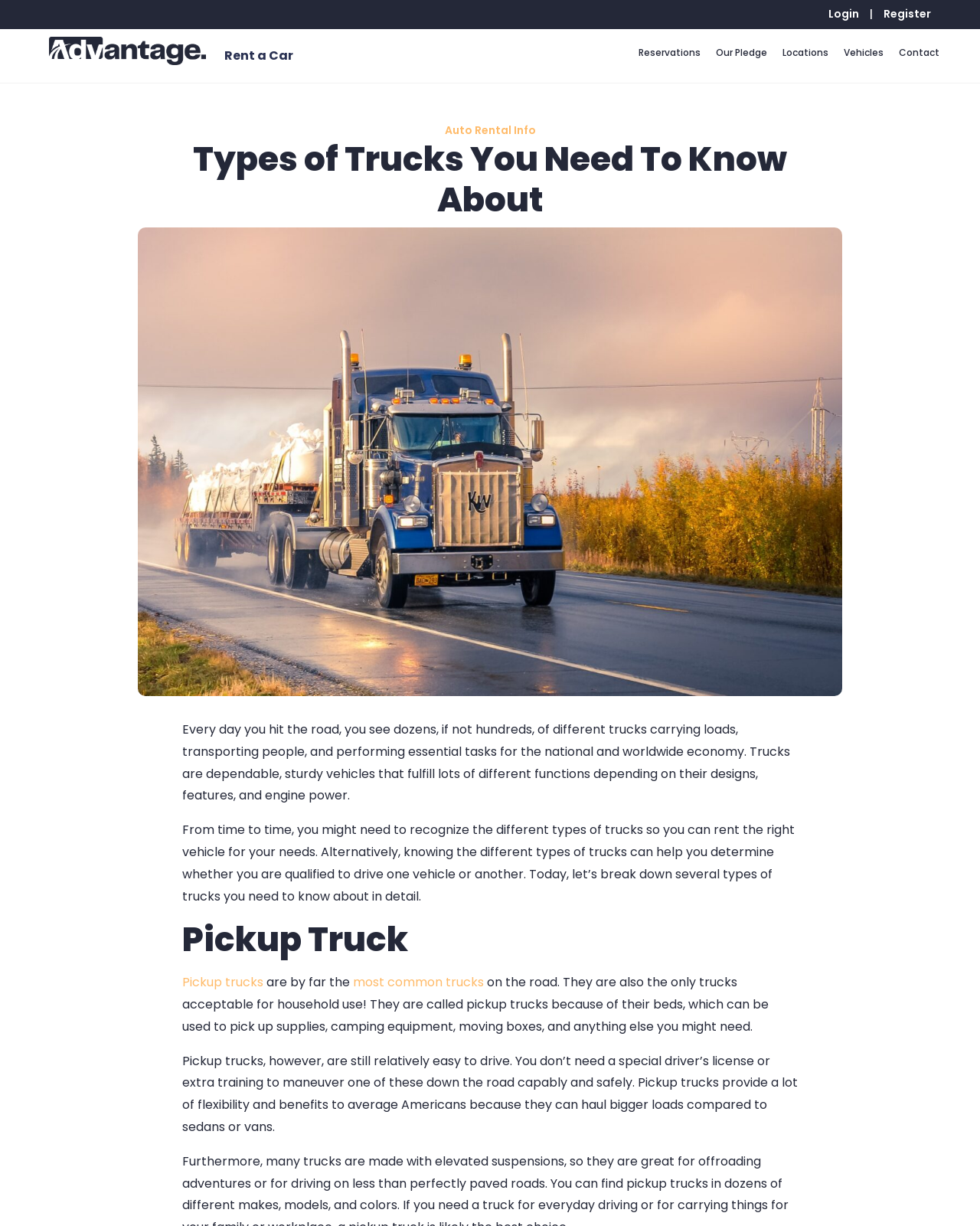Identify the bounding box coordinates of the clickable region required to complete the instruction: "Login to the BRI Database". The coordinates should be given as four float numbers within the range of 0 and 1, i.e., [left, top, right, bottom].

None